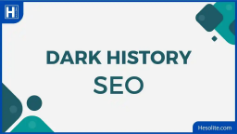What is the color of the background of the logo?
Look at the screenshot and give a one-word or phrase answer.

Blue